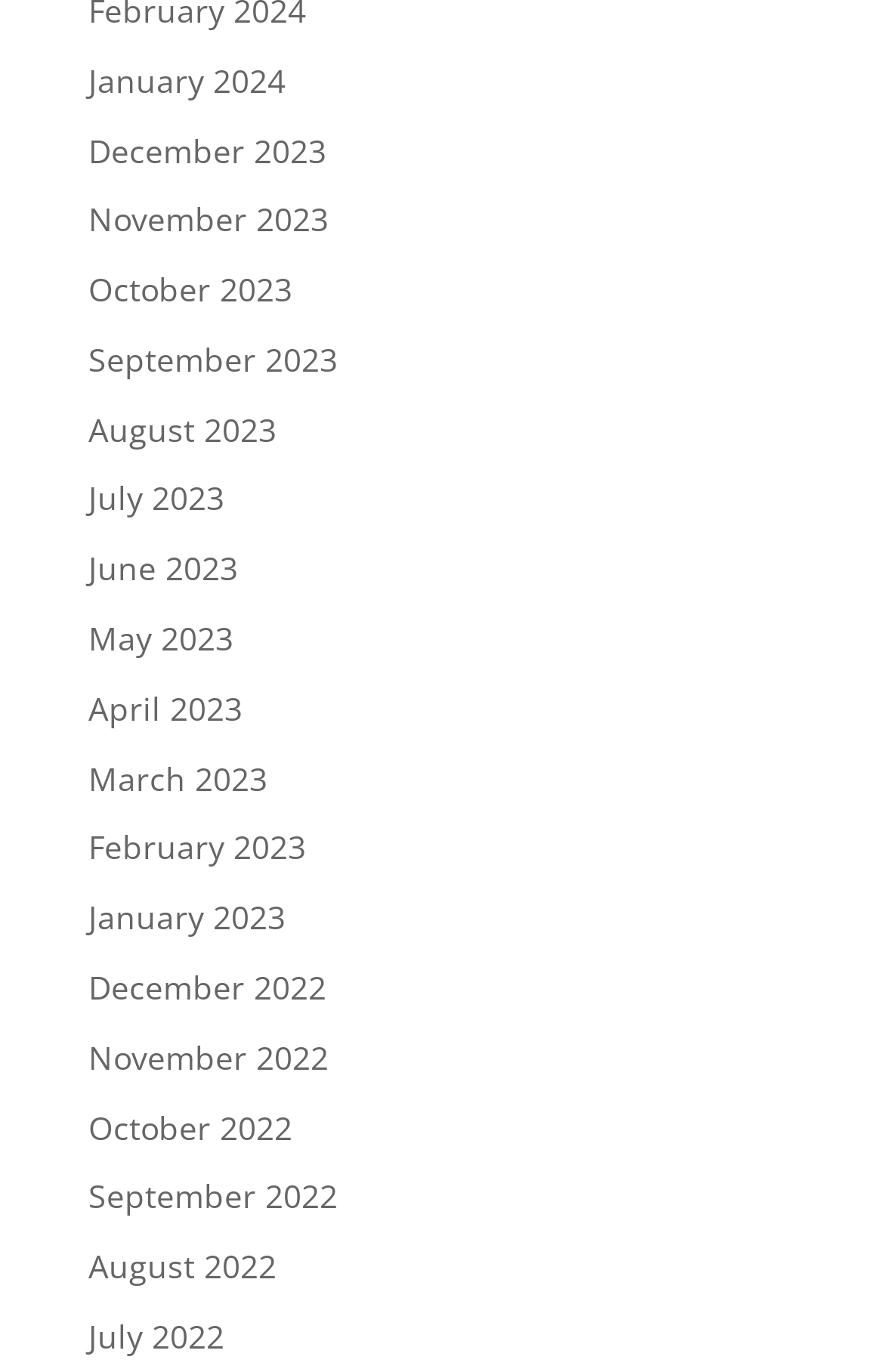Please look at the image and answer the question with a detailed explanation: How many months are listed in 2023?

I counted the number of links with '2023' in their text and found that there are 12 months listed in 2023, ranging from January 2023 to December 2023.